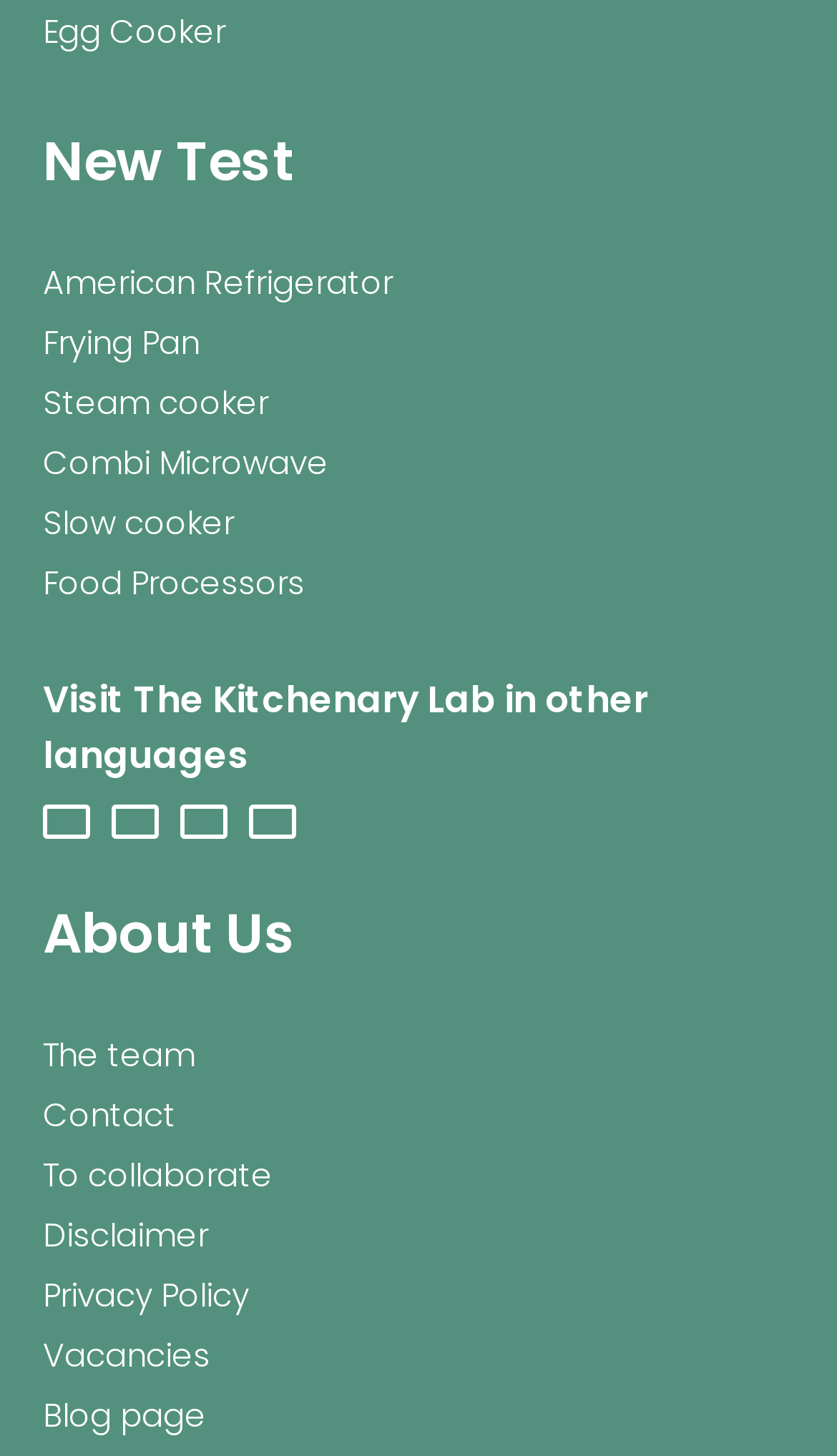Identify the bounding box coordinates of the part that should be clicked to carry out this instruction: "Go to previous page".

None